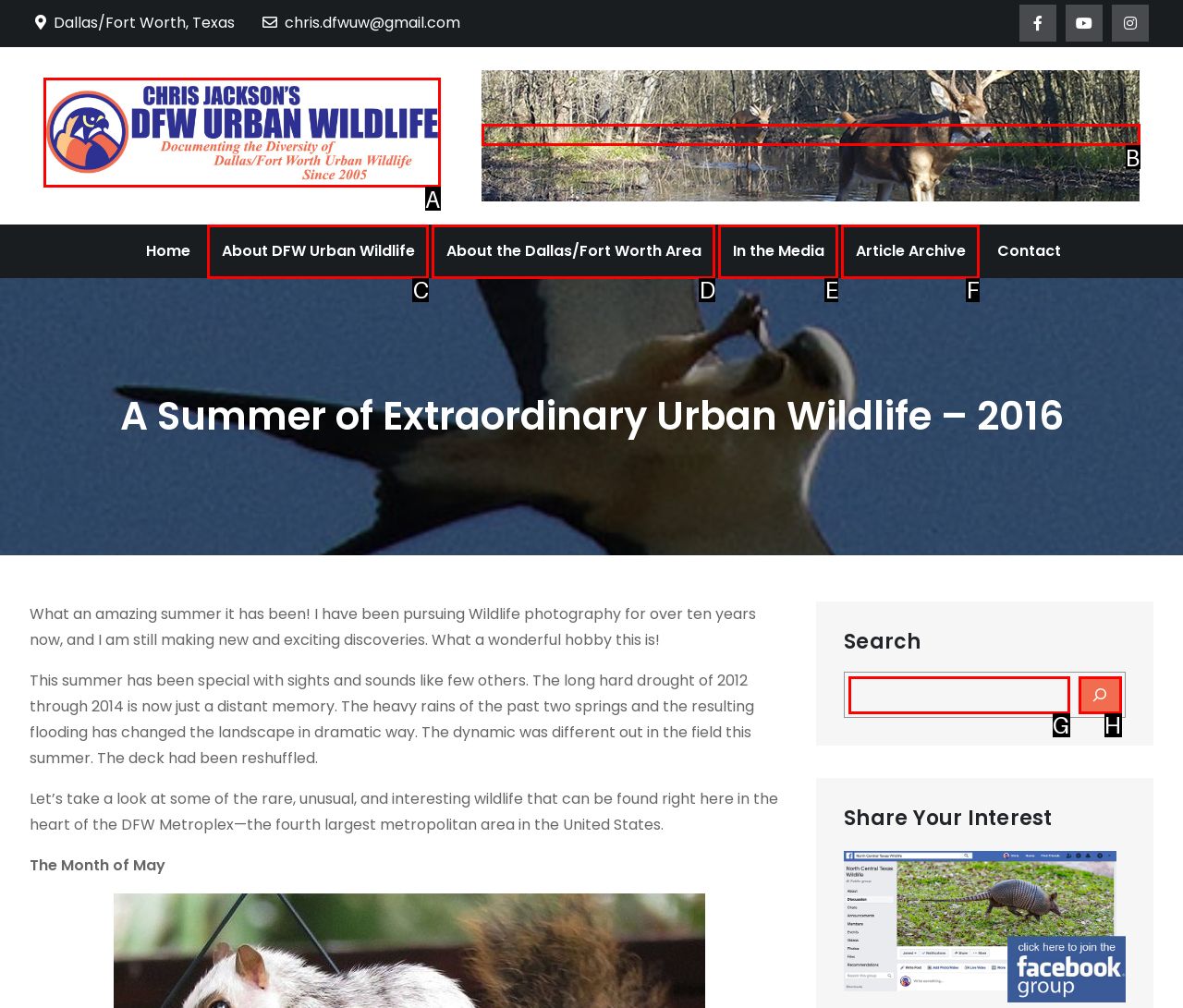Find the UI element described as: Article Archive
Reply with the letter of the appropriate option.

F